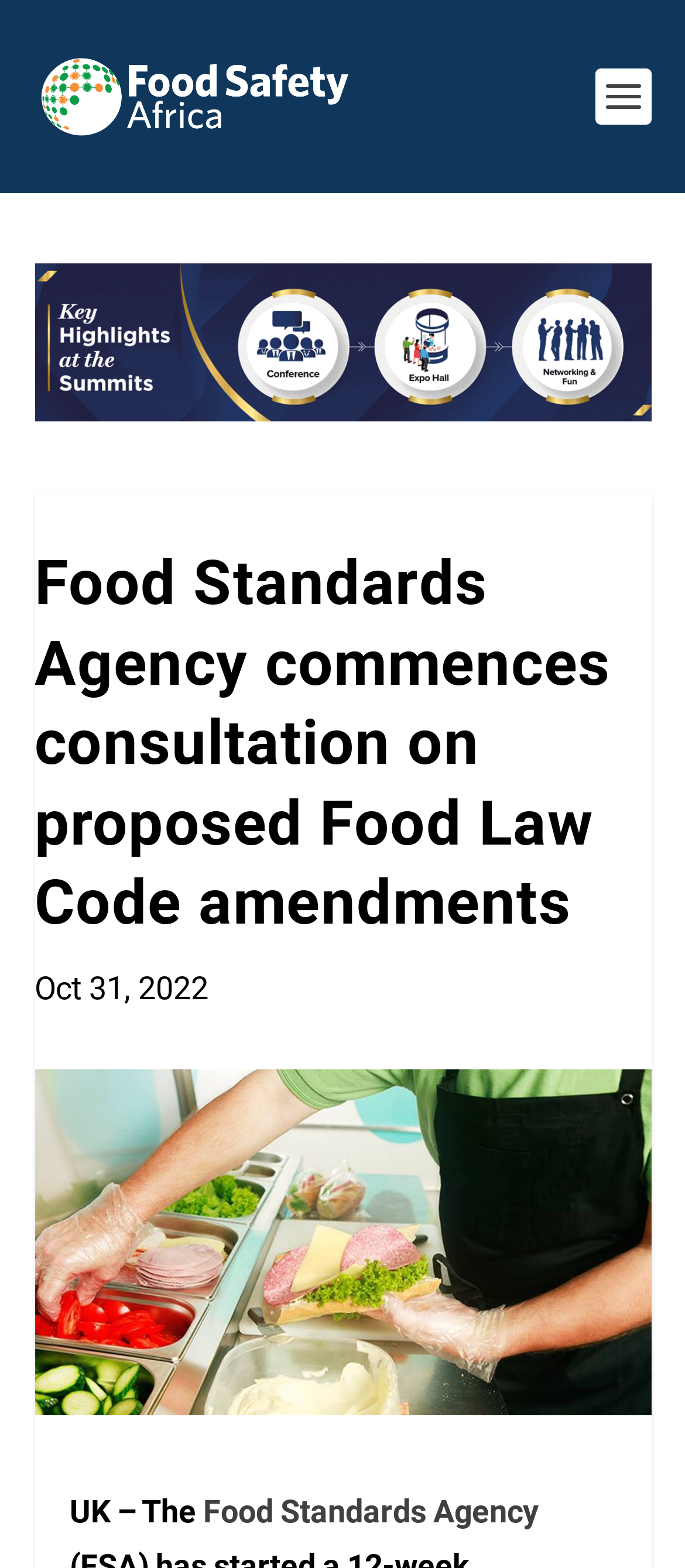What is the topic of the article?
Could you please answer the question thoroughly and with as much detail as possible?

I found the topic of the article by looking at the heading element with the content 'Food Standards Agency commences consultation on proposed Food Law Code amendments' which is located at the bounding box coordinates [0.05, 0.348, 0.95, 0.614].